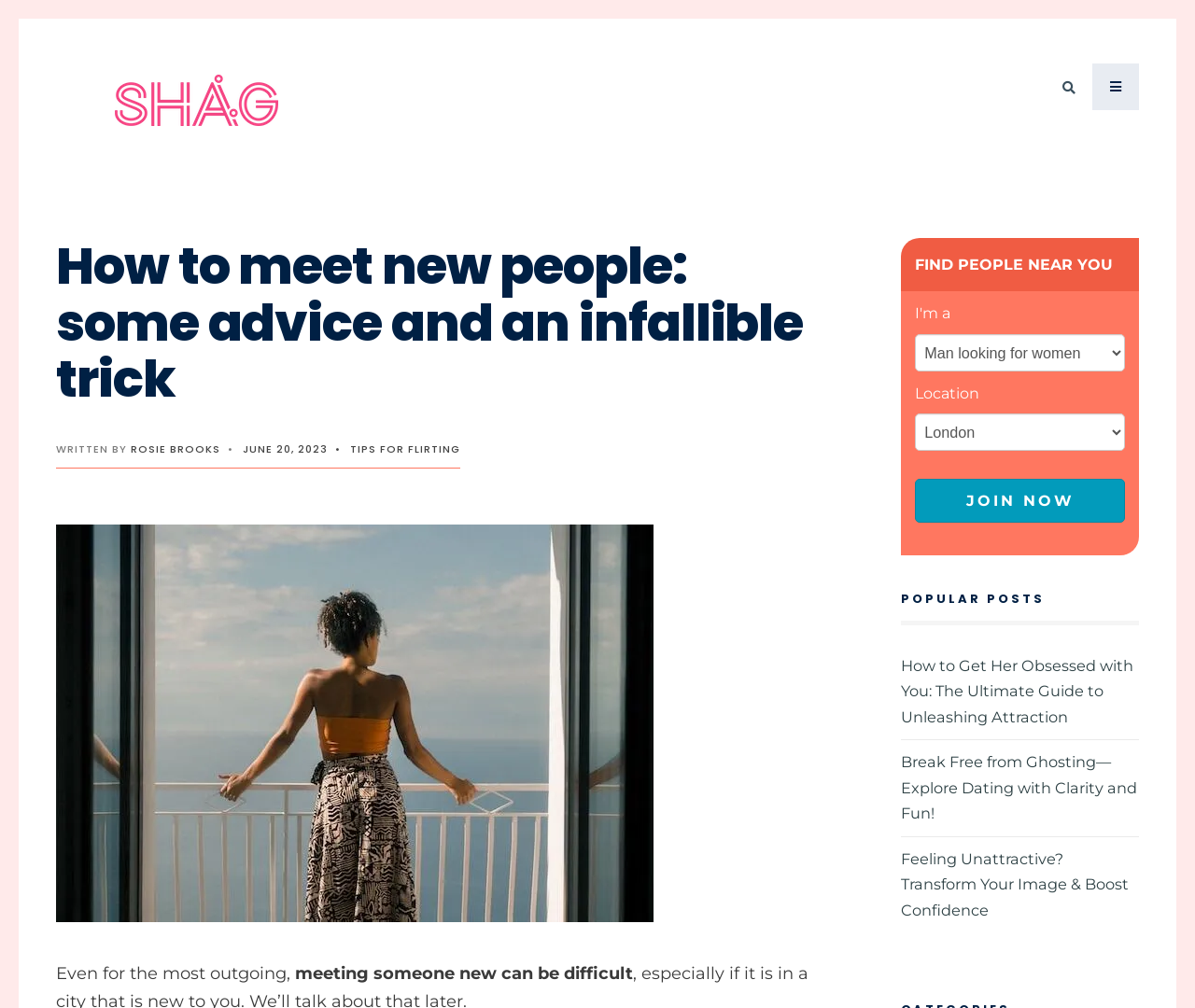Please predict the bounding box coordinates of the element's region where a click is necessary to complete the following instruction: "Select a location". The coordinates should be represented by four float numbers between 0 and 1, i.e., [left, top, right, bottom].

[0.766, 0.331, 0.941, 0.368]